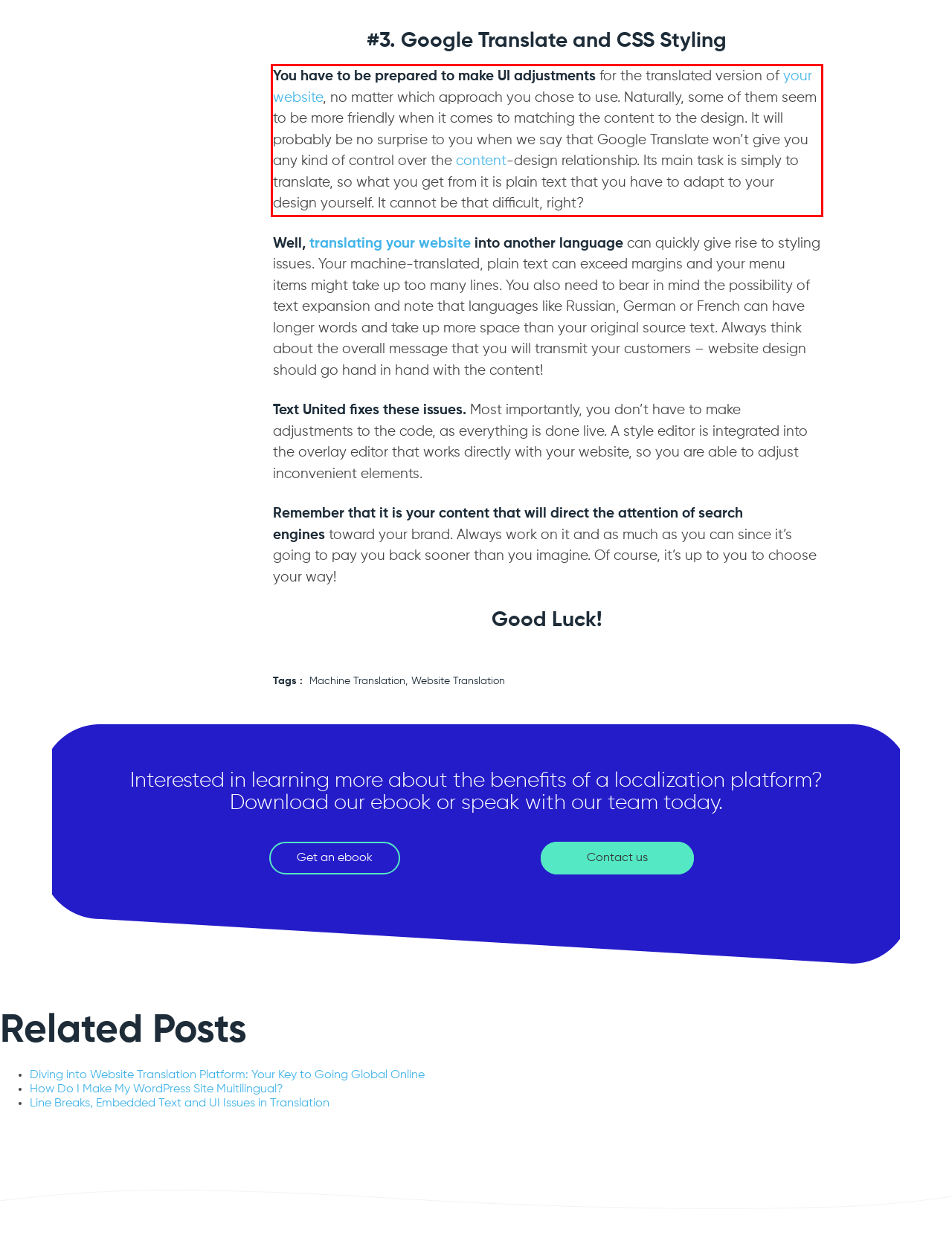There is a screenshot of a webpage with a red bounding box around a UI element. Please use OCR to extract the text within the red bounding box.

You have to be prepared to make UI adjustments for the translated version of your website, no matter which approach you chose to use. Naturally, some of them seem to be more friendly when it comes to matching the content to the design. It will probably be no surprise to you when we say that Google Translate won’t give you any kind of control over the content-design relationship. Its main task is simply to translate, so what you get from it is plain text that you have to adapt to your design yourself. It cannot be that difficult, right?